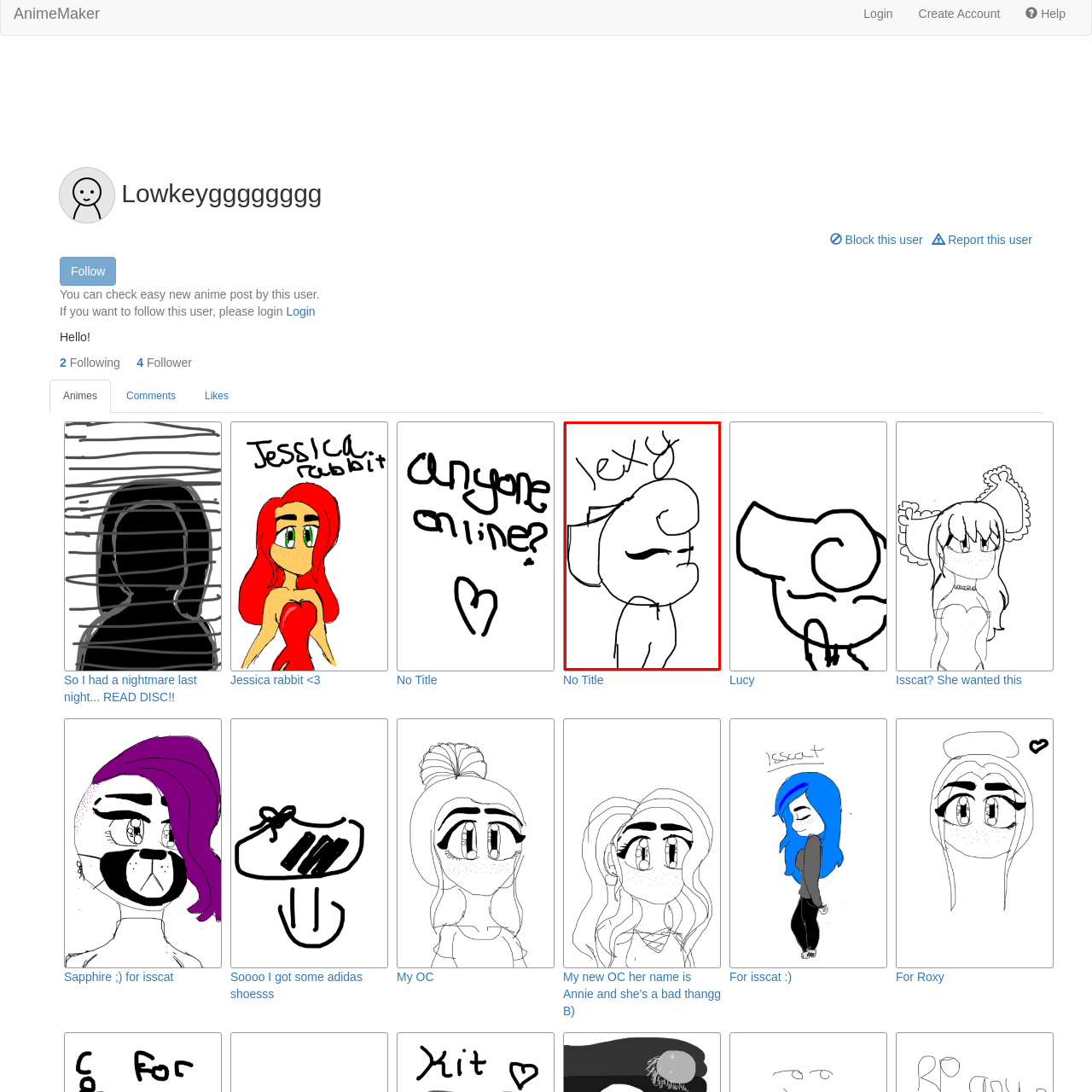Using the image highlighted in the red border, answer the following question concisely with a word or phrase:
What style is the line art?

Black-and-white